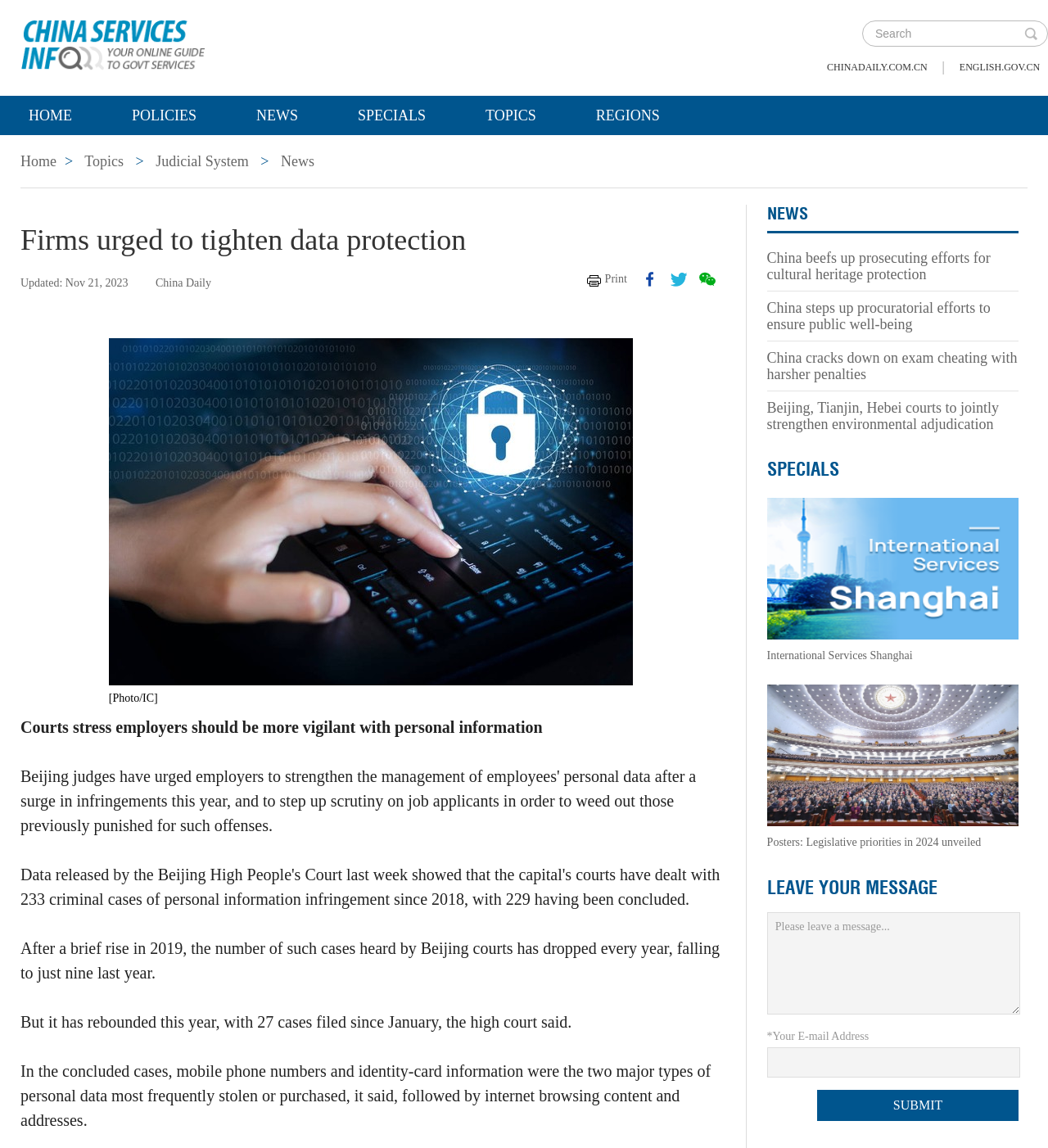Using a single word or phrase, answer the following question: 
What is the date of the news article?

Nov 21, 2023